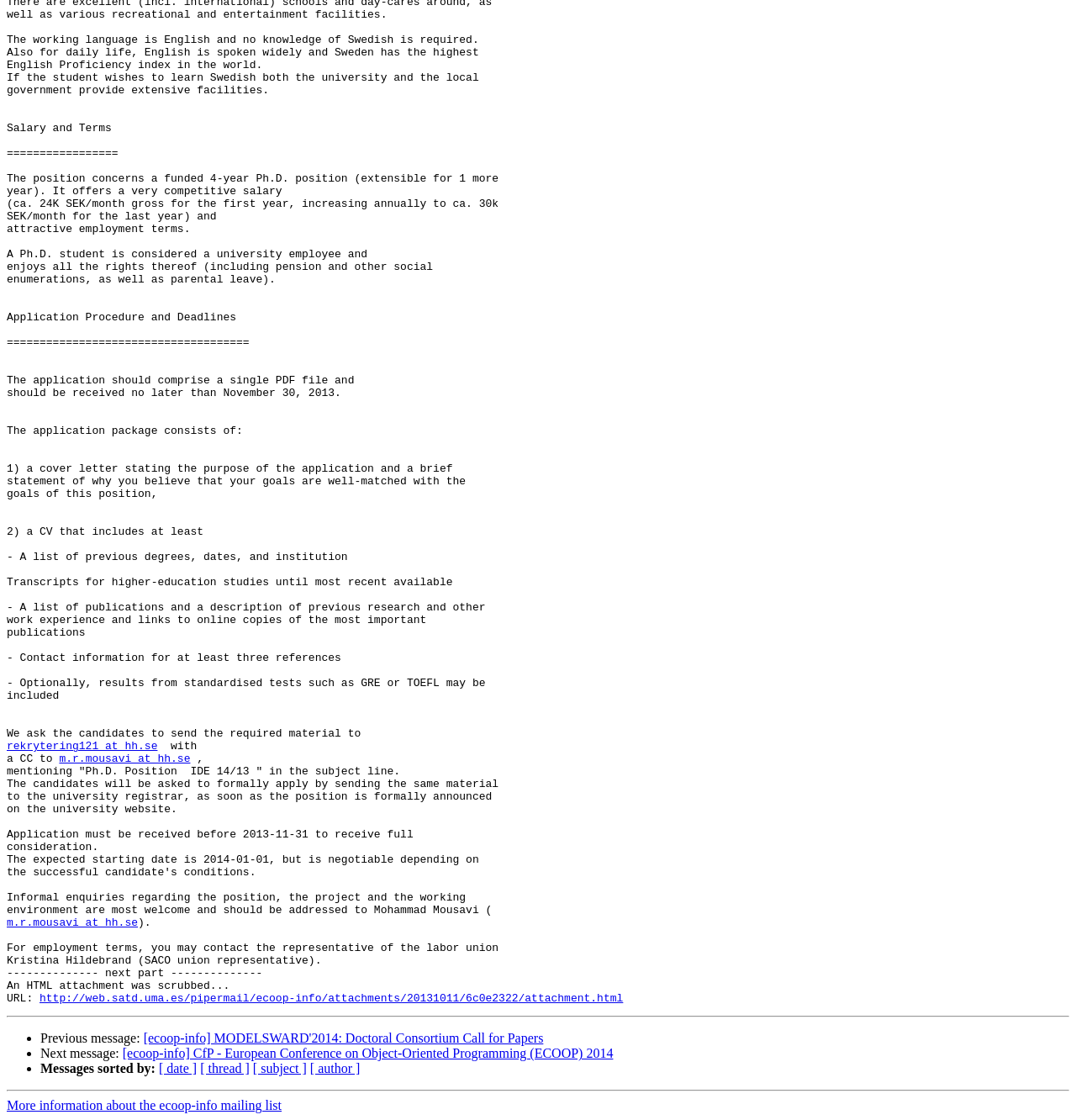Locate the bounding box of the UI element based on this description: "http://web.satd.uma.es/pipermail/ecoop-info/attachments/20131011/6c0e2322/attachment.html". Provide four float numbers between 0 and 1 as [left, top, right, bottom].

[0.037, 0.886, 0.581, 0.897]